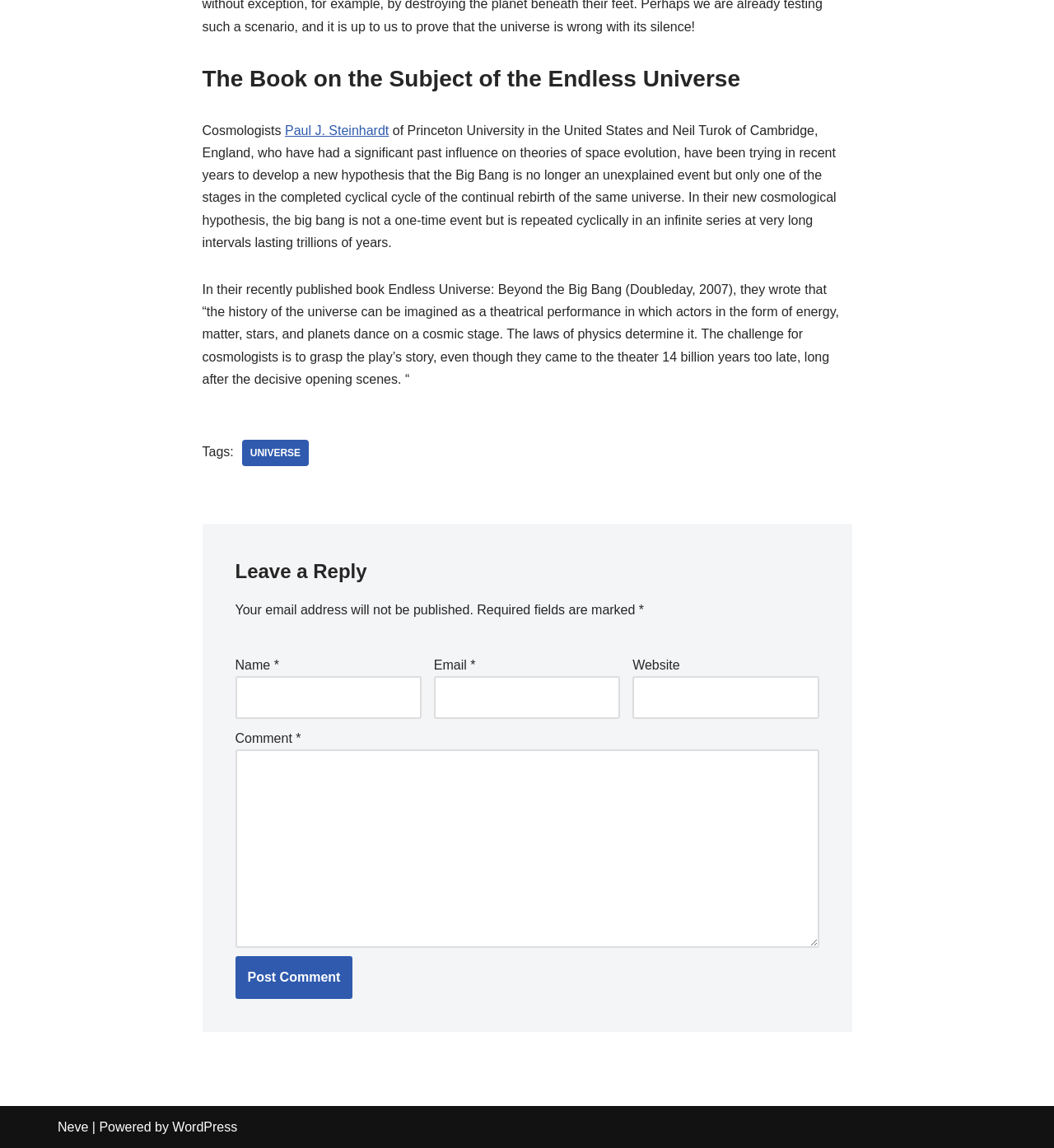Please identify the bounding box coordinates of the element that needs to be clicked to execute the following command: "Click the link to learn more about Paul J. Steinhardt". Provide the bounding box using four float numbers between 0 and 1, formatted as [left, top, right, bottom].

[0.27, 0.108, 0.369, 0.12]